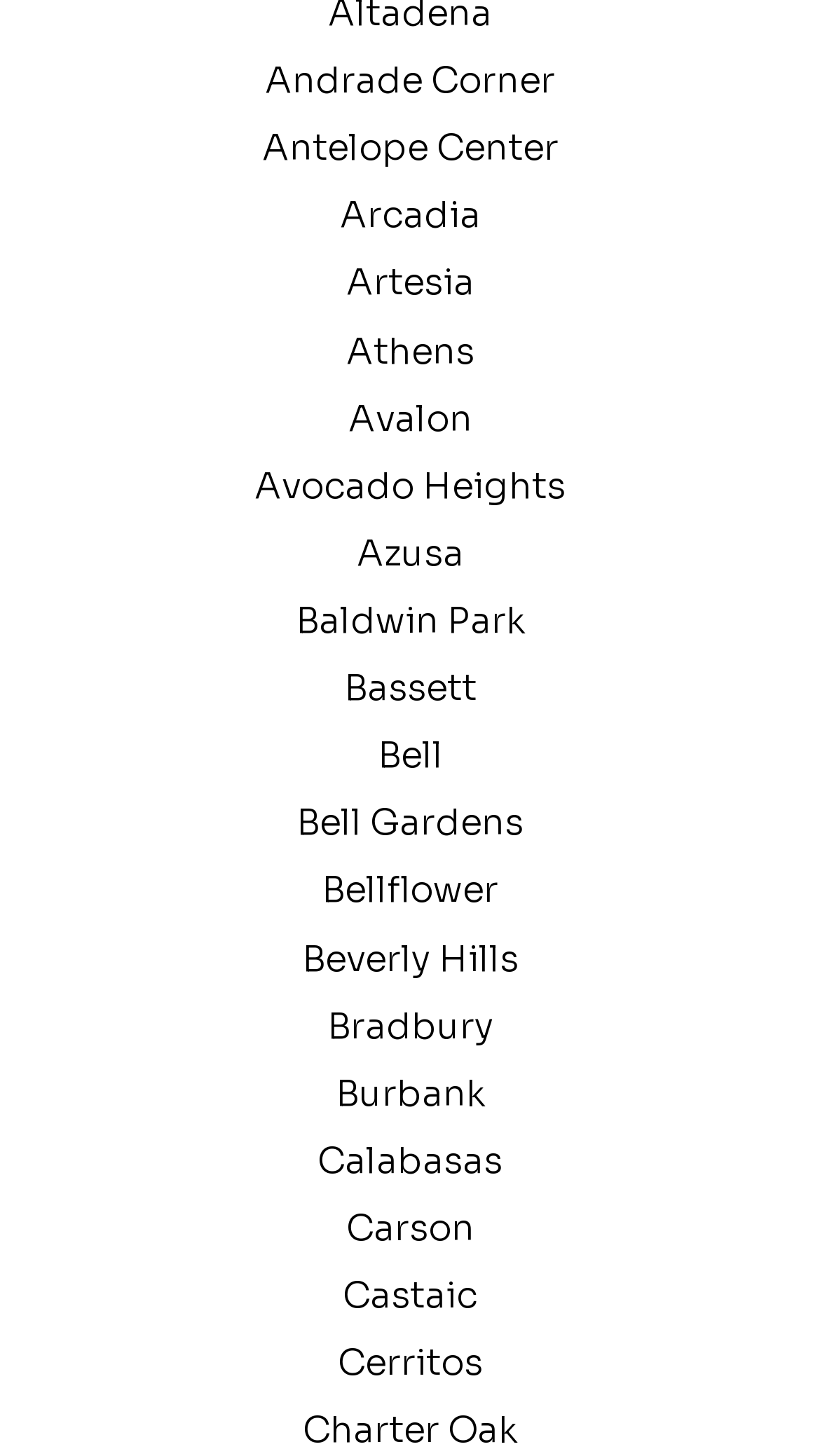Determine the bounding box coordinates of the UI element described below. Use the format (top-left x, top-left y, bottom-right x, bottom-right y) with floating point numbers between 0 and 1: Calabasas

[0.387, 0.782, 0.613, 0.813]